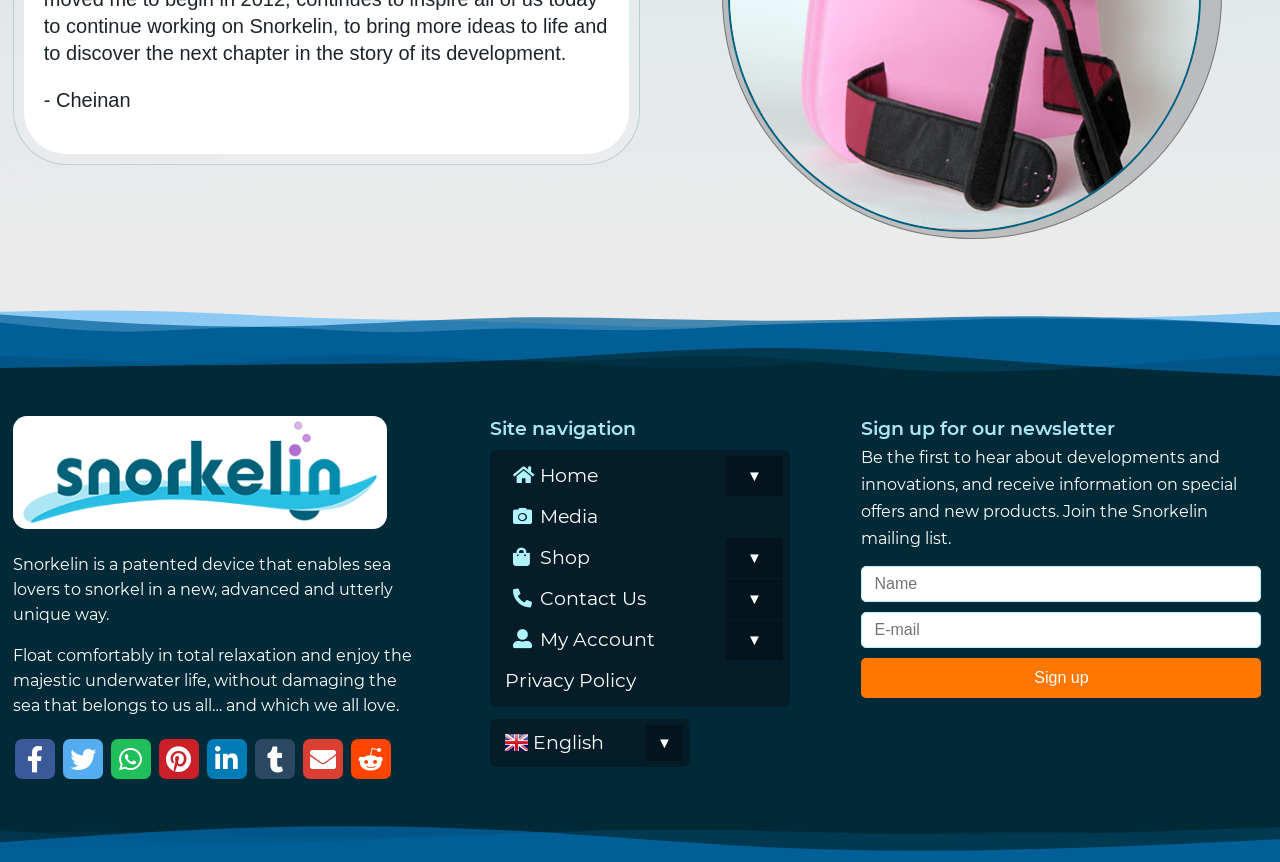How many social media links are available?
Please provide a detailed and thorough answer to the question.

There are 7 social media links available, which are represented by the icons , , , , , , and .